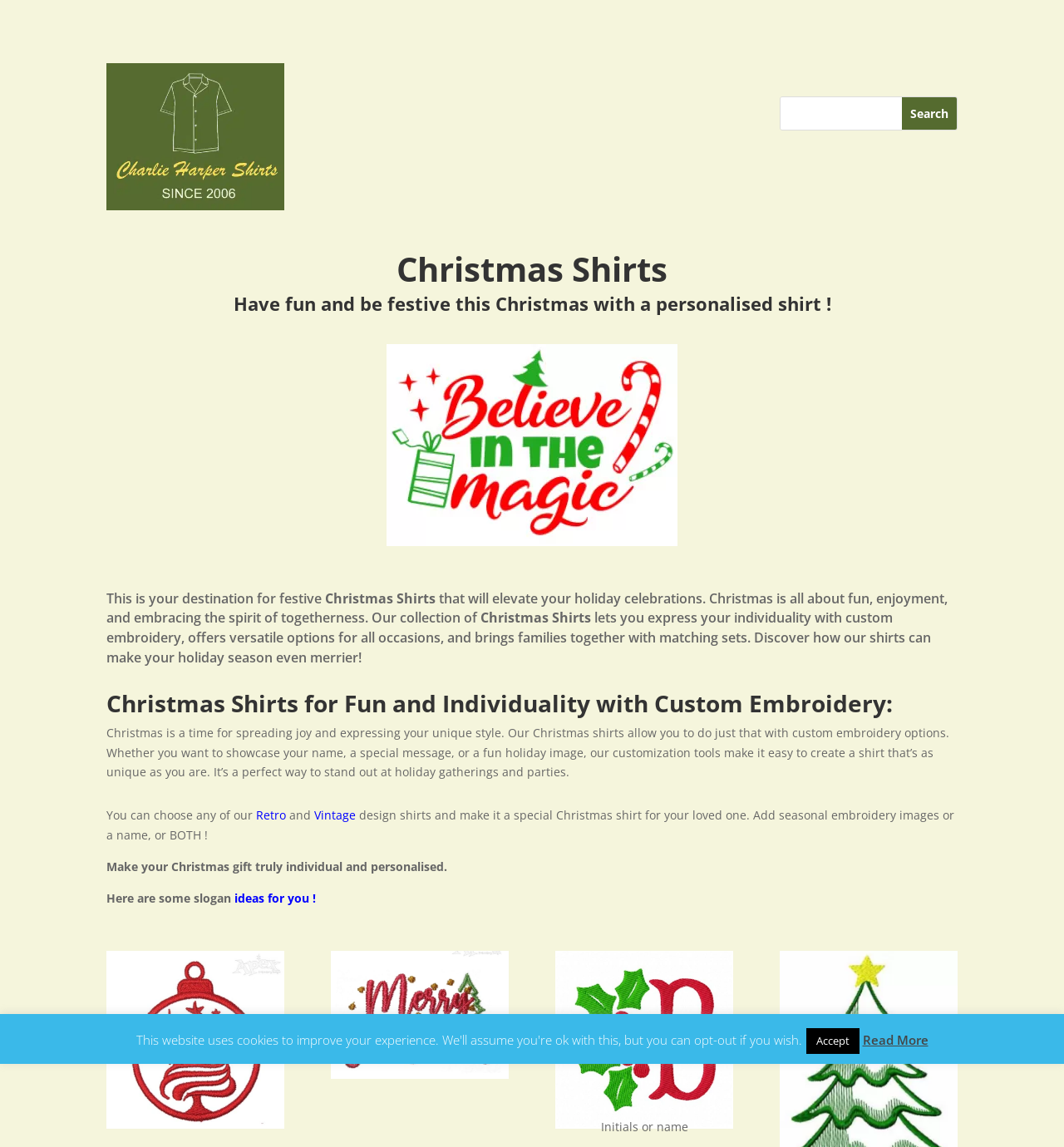Review the image closely and give a comprehensive answer to the question: What customization option is available for the shirts?

The webpage mentions 'custom embroidery options' and 'personalise it with initials or decorate it with Christmas designs', indicating that customers can customize their shirts with custom embroidery.